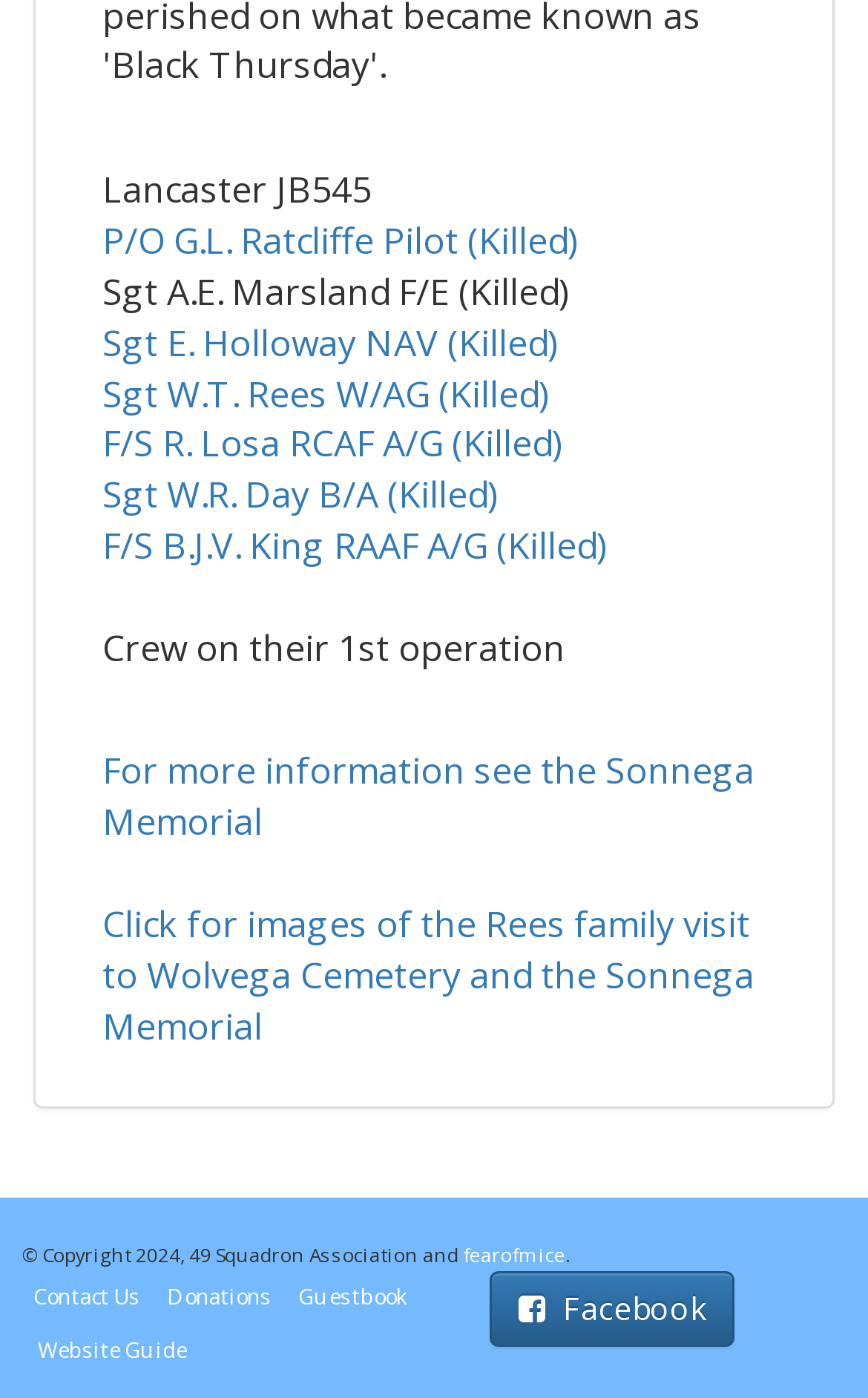Please respond to the question using a single word or phrase:
What social media platform is linked?

Facebook